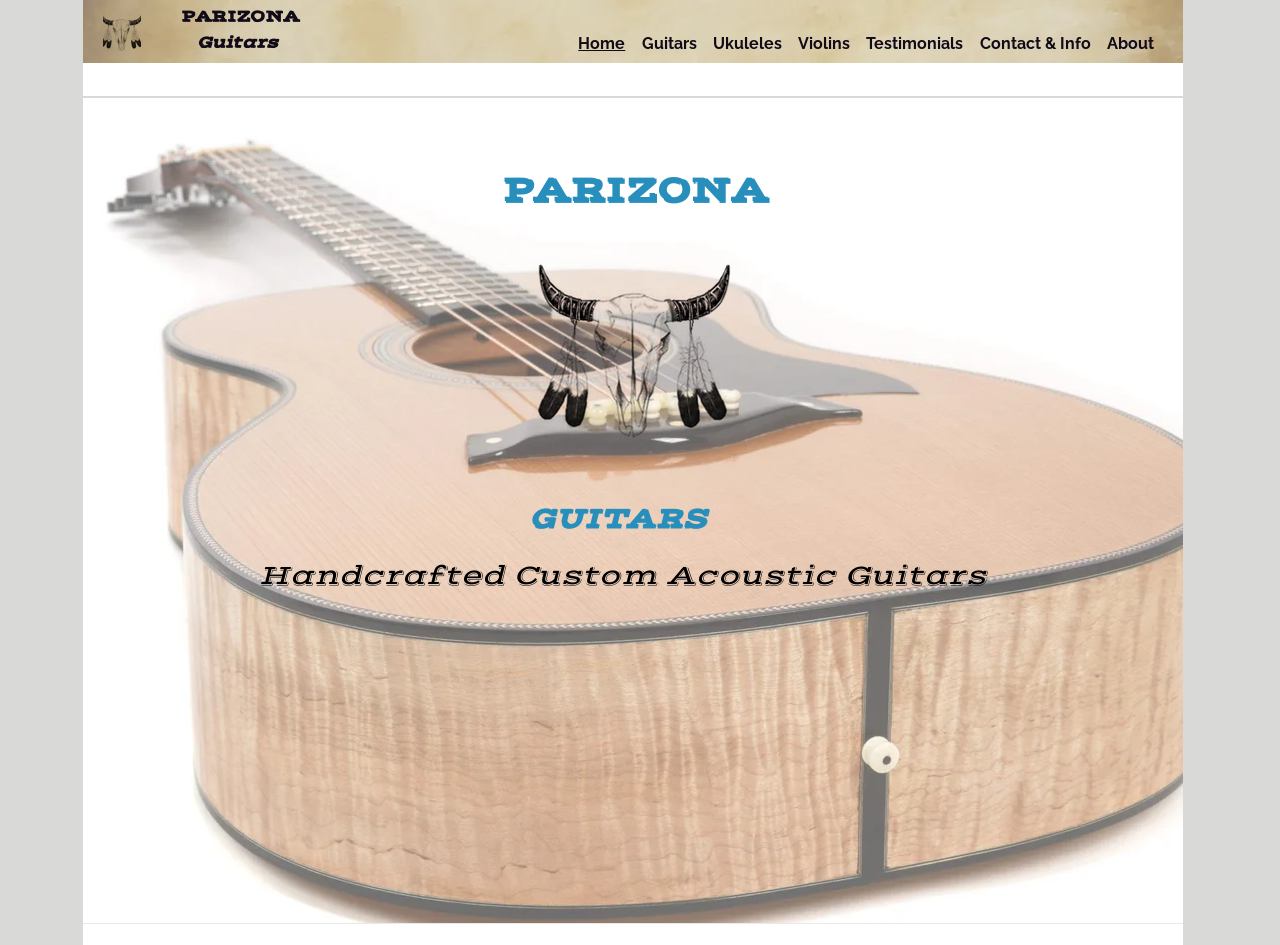Respond to the question with just a single word or phrase: 
How many main categories are there in the navigation menu?

7